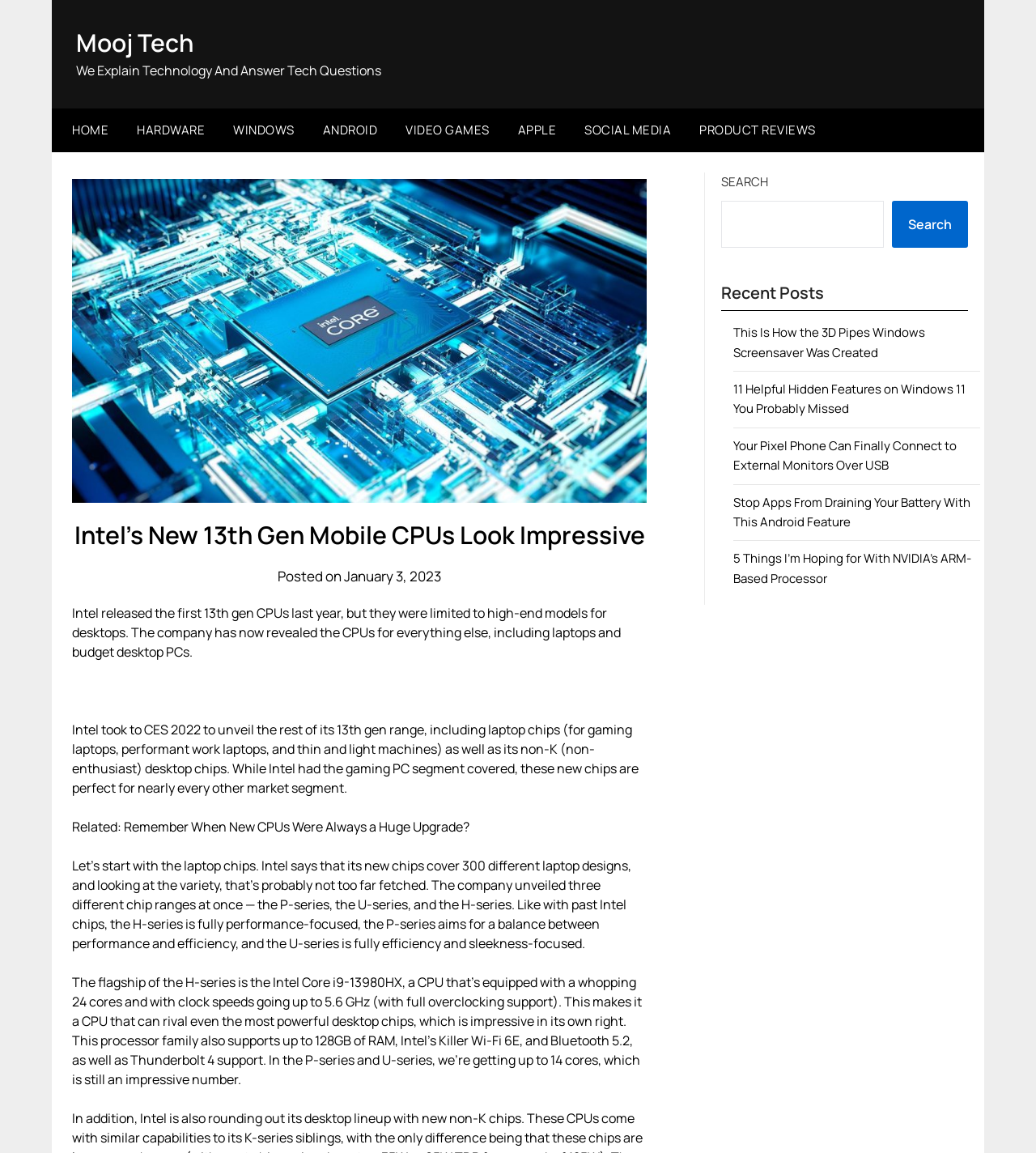Specify the bounding box coordinates of the area that needs to be clicked to achieve the following instruction: "Read about This Is How the 3D Pipes Windows Screensaver Was Created".

[0.708, 0.281, 0.893, 0.313]